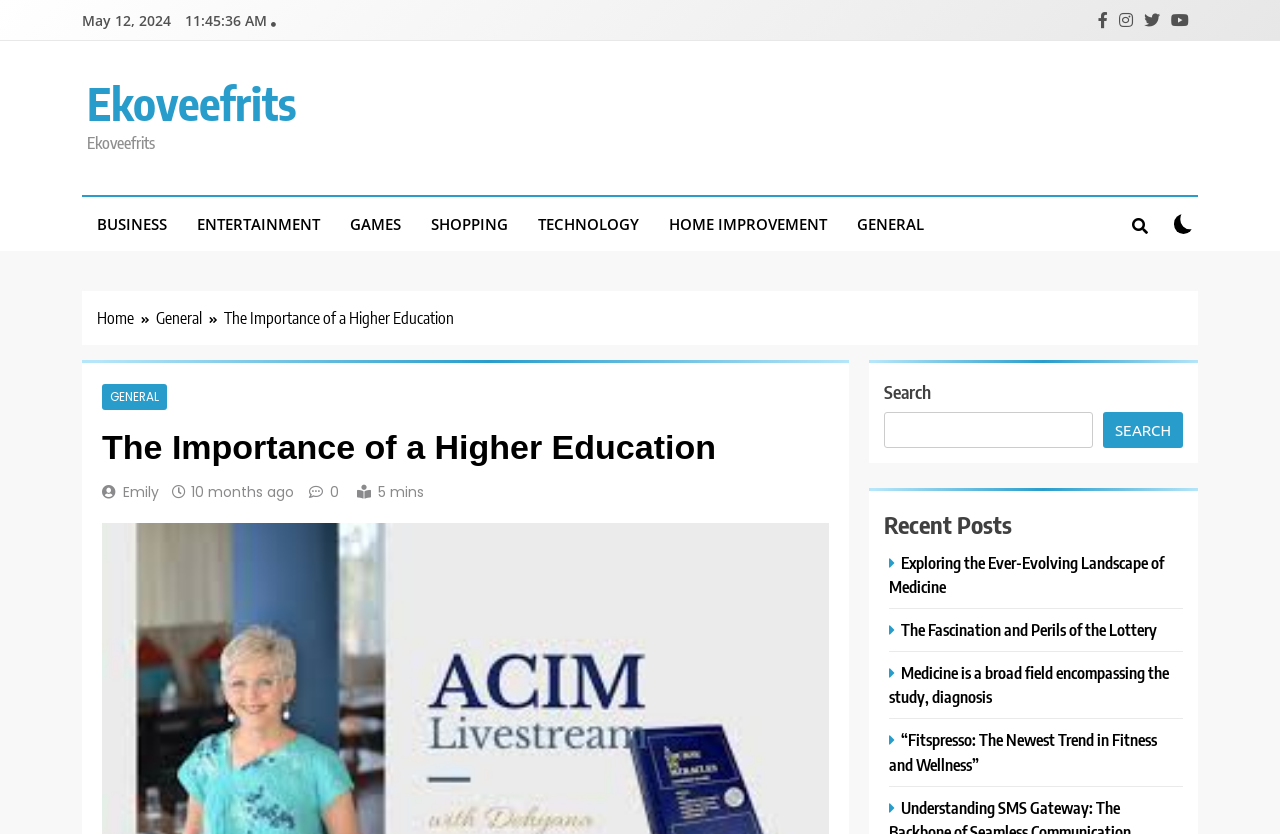Please provide the bounding box coordinate of the region that matches the element description: Home Improvement. Coordinates should be in the format (top-left x, top-left y, bottom-right x, bottom-right y) and all values should be between 0 and 1.

[0.511, 0.236, 0.658, 0.301]